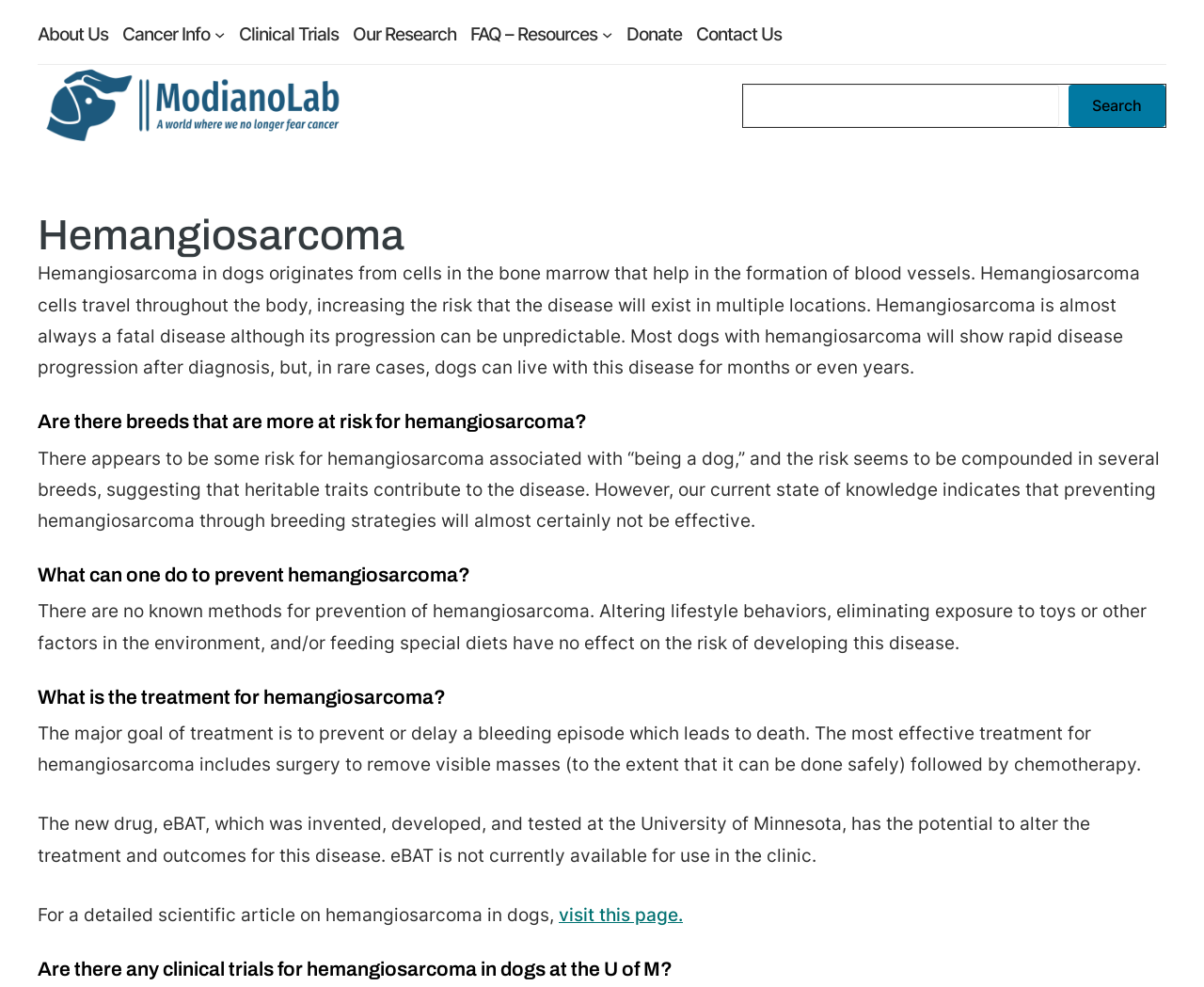Summarize the webpage with a detailed and informative caption.

The webpage is about Hemangiosarcoma, a type of cancer that affects dogs. At the top, there is a navigation menu with links to various sections, including "About Us", "Cancer Info", "Clinical Trials", "Our Research", "FAQ - Resources", and "Donate". Below the navigation menu, there is a horizontal separator.

On the left side, there is a logo of "modiano·lab" with a link to the lab's website. Next to the logo, there is a search bar with a search button.

The main content of the webpage is divided into several sections, each with a heading. The first section is about Hemangiosarcoma, describing what it is and its characteristics. The second section asks if there are breeds that are more at risk for Hemangiosarcoma, and the answer is that while some breeds may be more prone to it, it's not possible to prevent it through breeding strategies.

The third section discusses prevention methods, stating that there are no known ways to prevent Hemangiosarcoma. The fourth section talks about treatment options, which include surgery and chemotherapy, and mentions a new drug called eBAT that has the potential to alter treatment outcomes.

The final section asks if there are any clinical trials for Hemangiosarcoma in dogs at the University of Minnesota, but the answer is not provided on this webpage. There is a link to a detailed scientific article on Hemangiosarcoma in dogs at the bottom of the page.